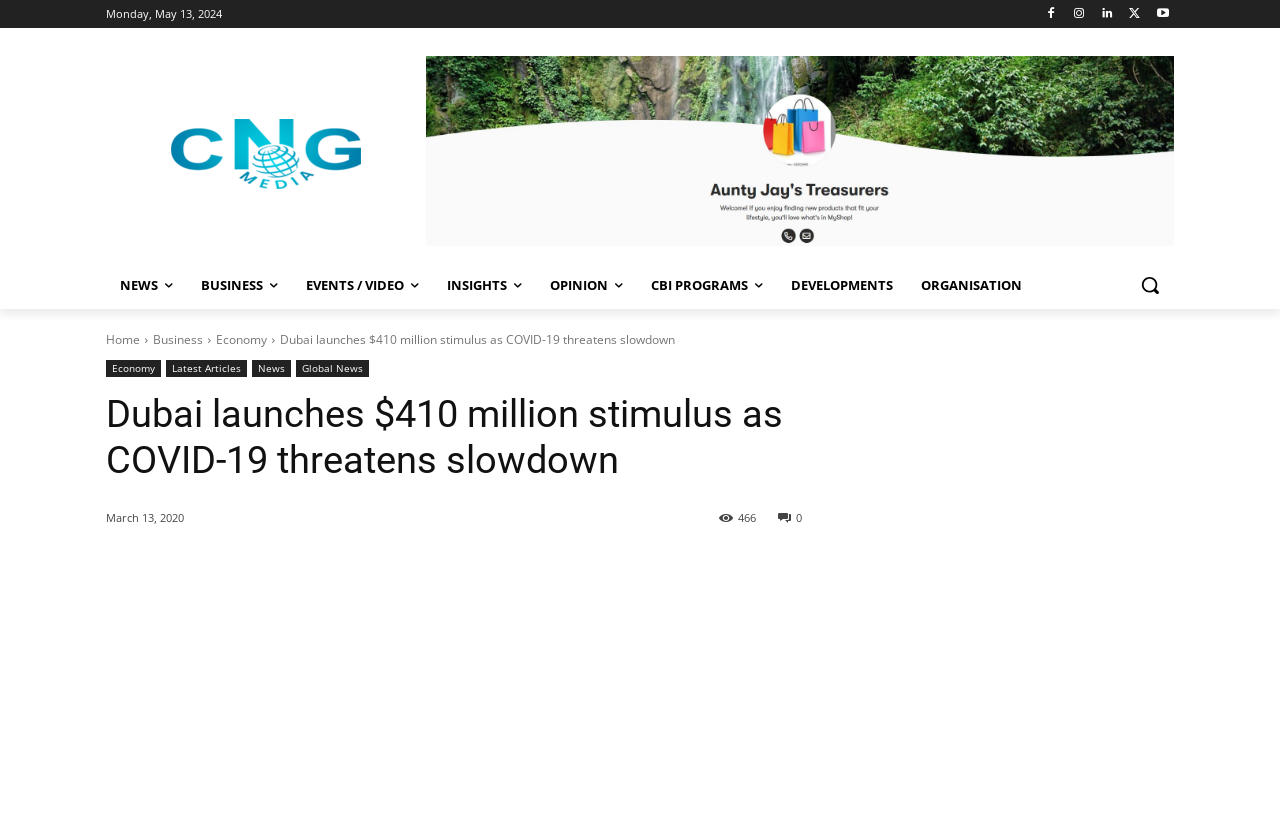Please answer the following question as detailed as possible based on the image: 
How many shares does the news article have?

I found the number of shares by reading the static text '466' located at [0.577, 0.609, 0.591, 0.627].